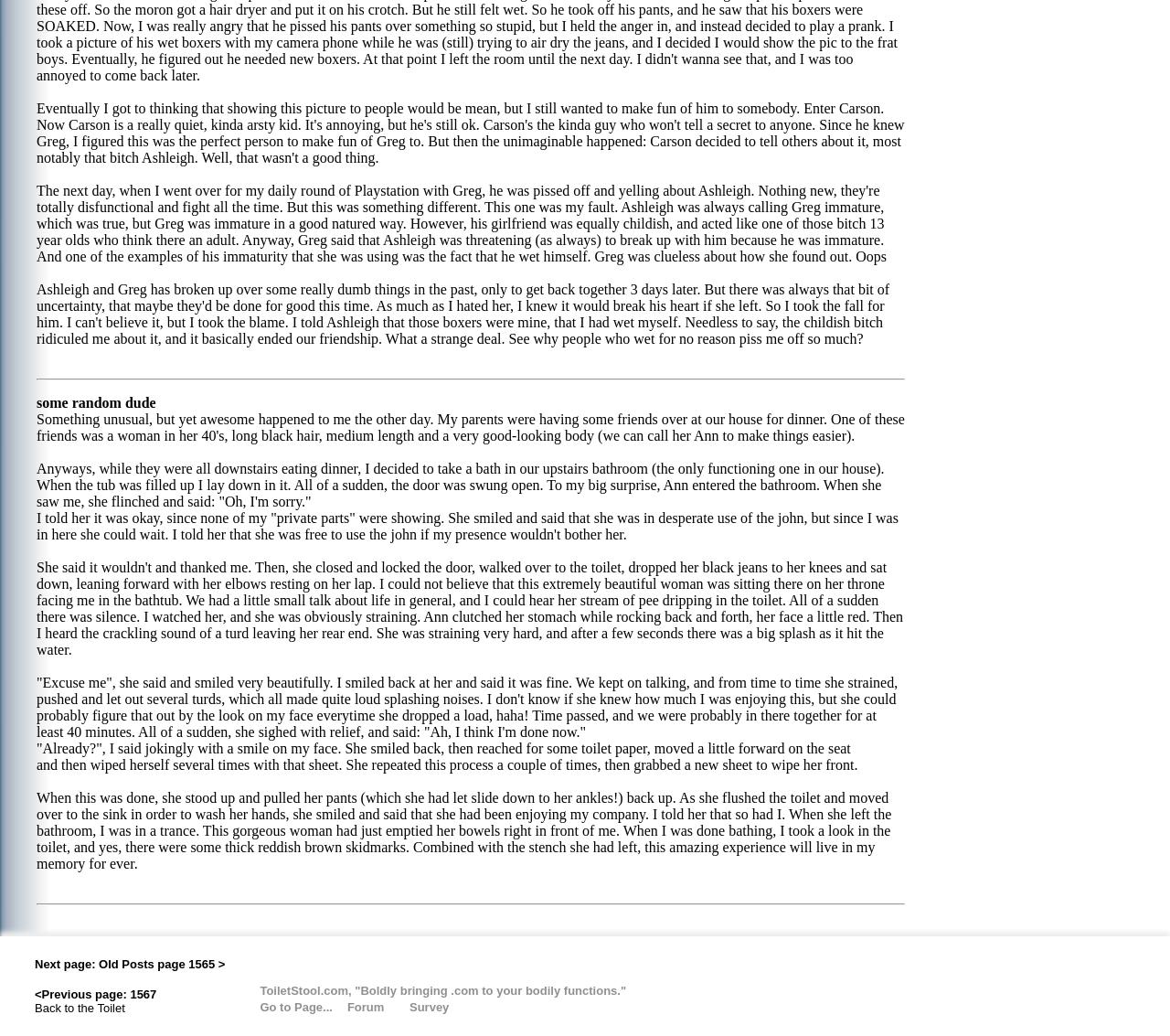What is the name of the website?
Please give a detailed and elaborate explanation in response to the question.

The name of the website is mentioned at the bottom of the page, along with a tagline 'Boldly bringing.com to your bodily functions'.